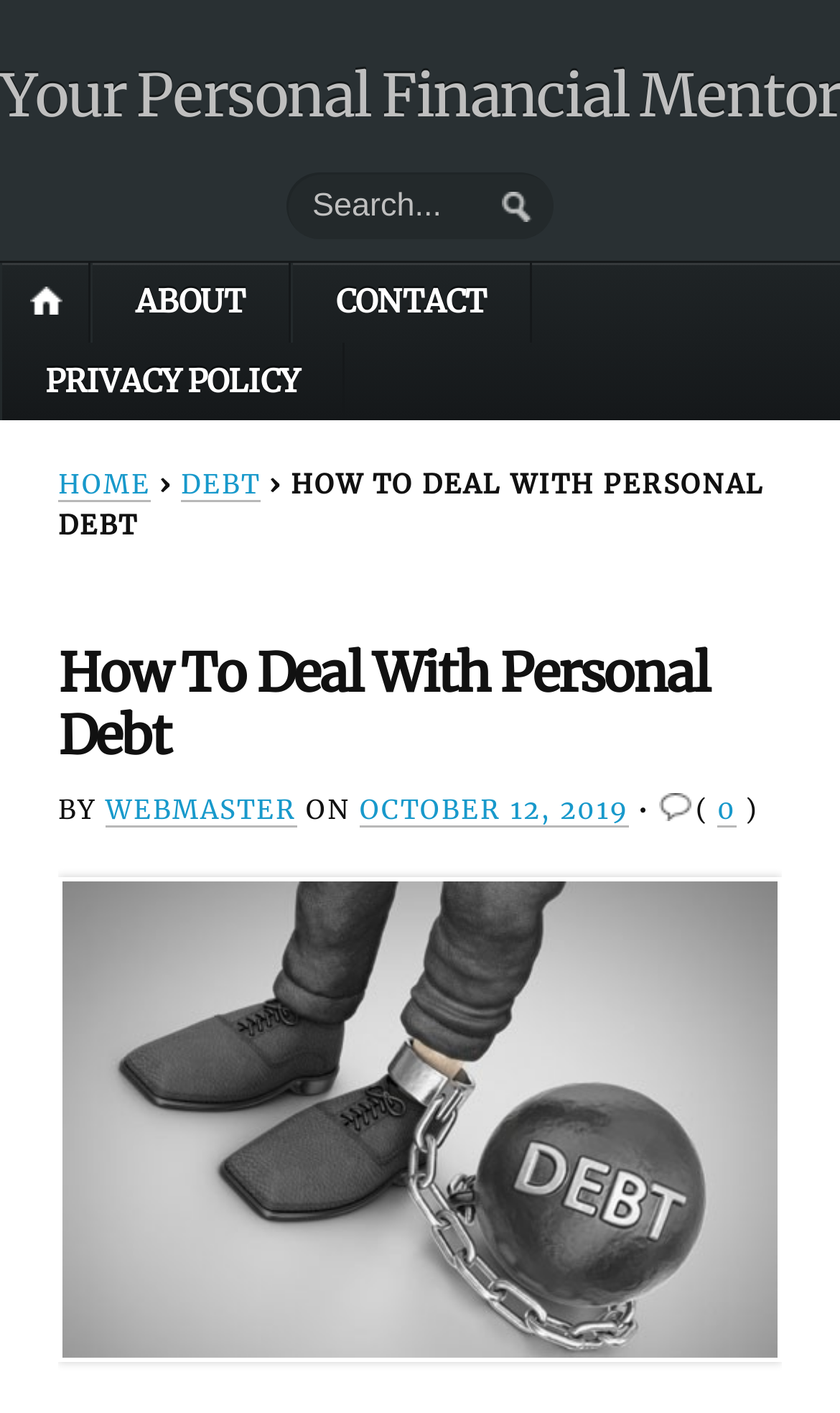Extract the main title from the webpage and generate its text.

Your Personal Financial Mentor